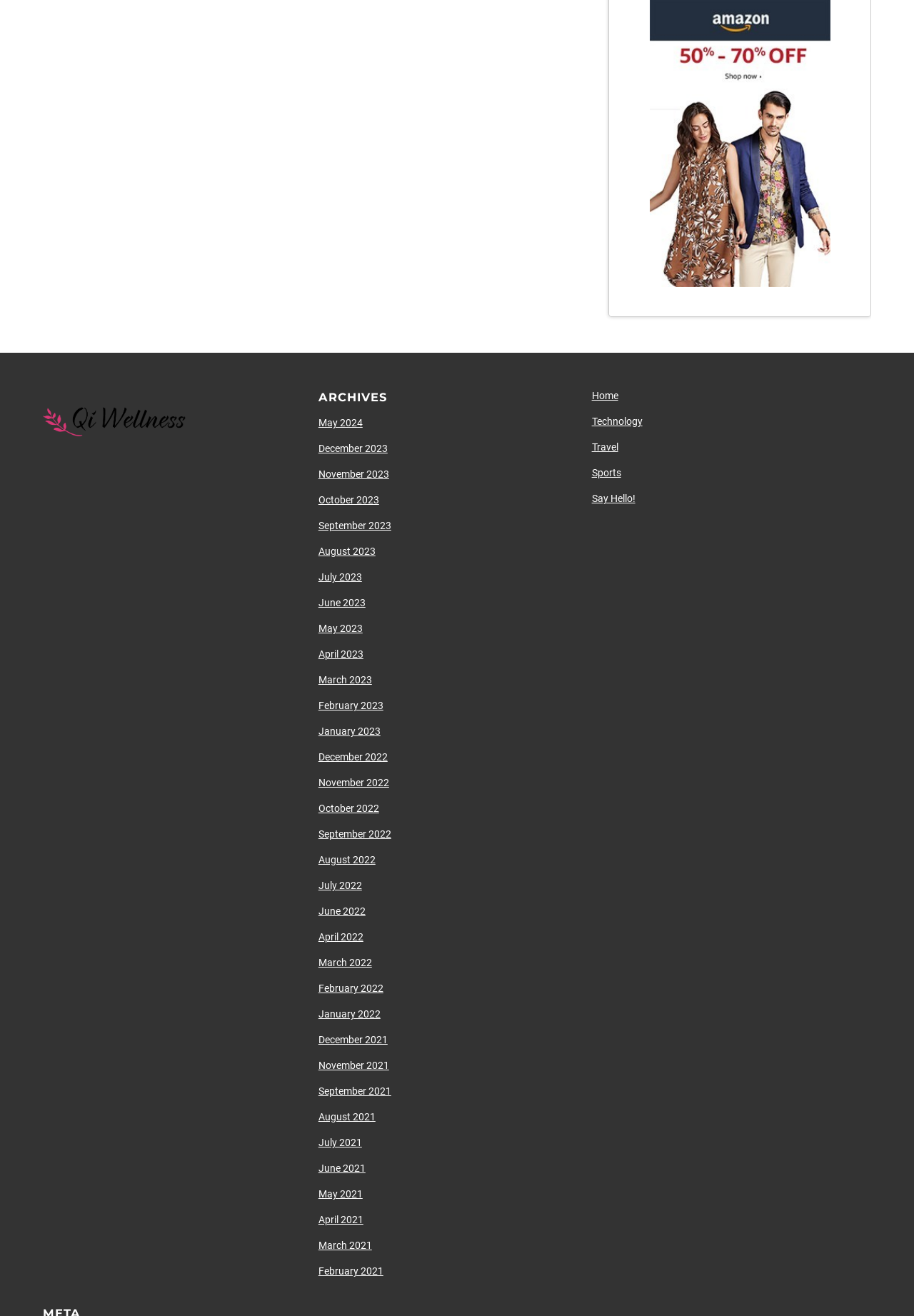What is the function of the link 'Say Hello!'?
Based on the screenshot, answer the question with a single word or phrase.

Contact page